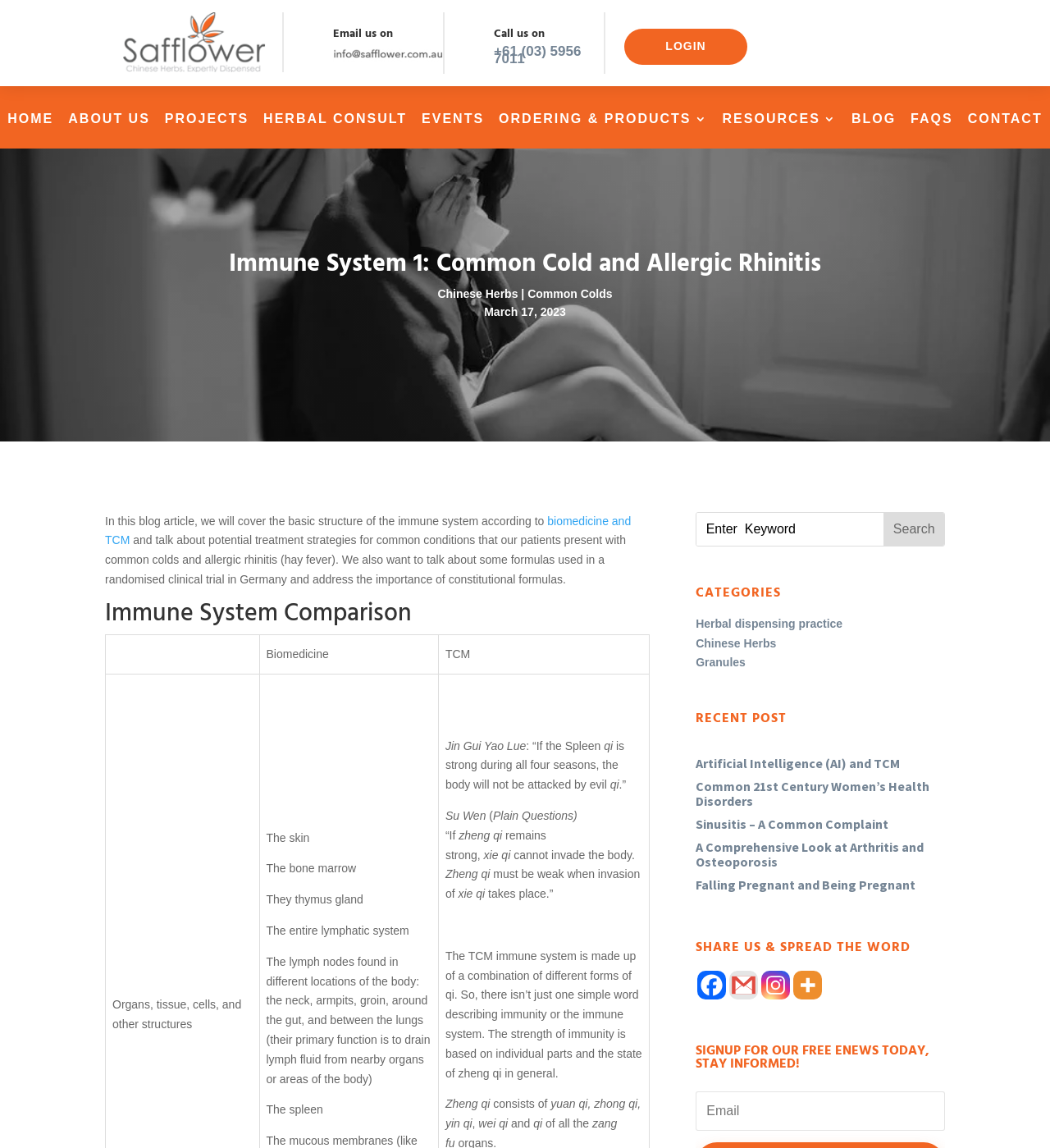What is the main topic of this webpage?
Answer the question with a single word or phrase derived from the image.

Common Cold and Allergic Rhinitis